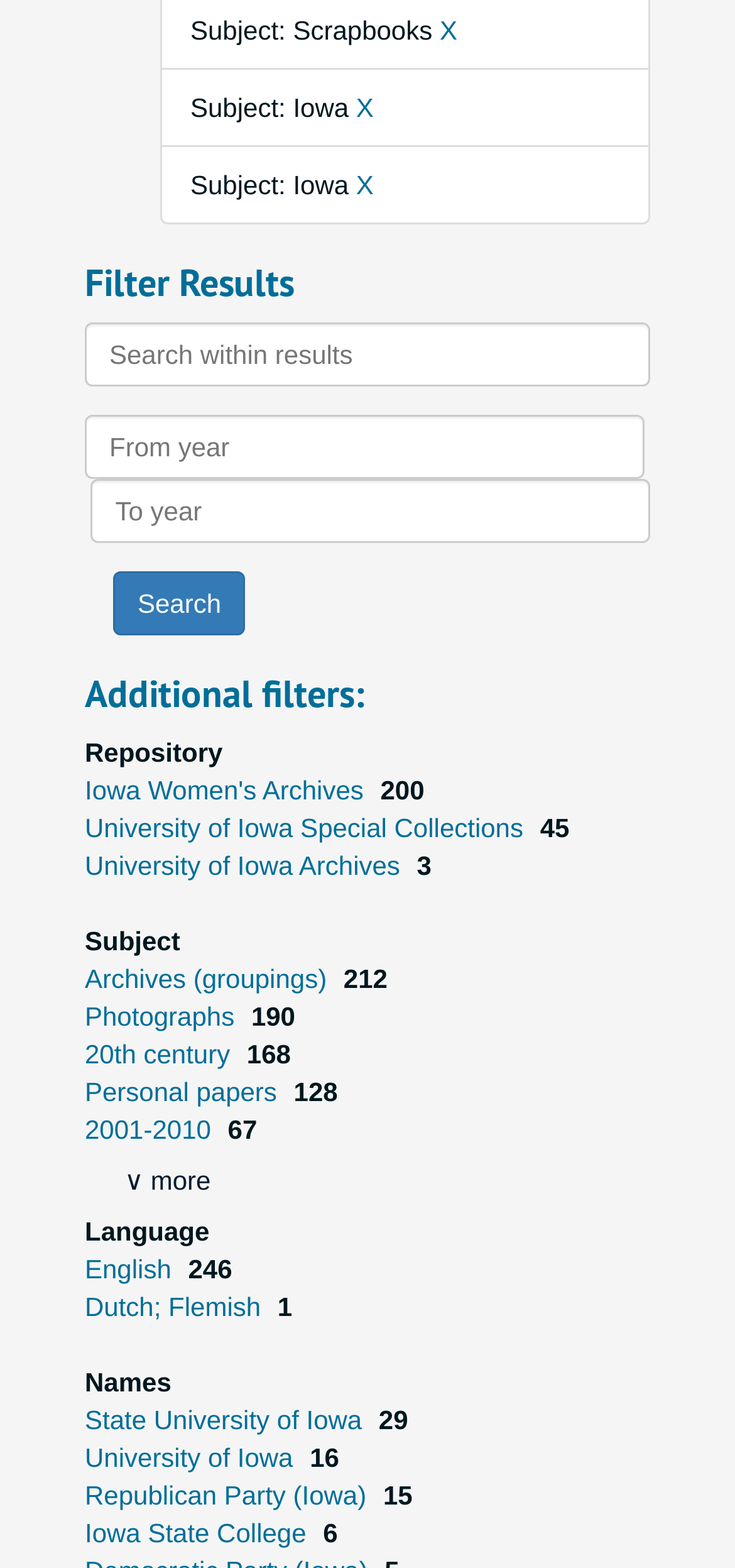Identify the bounding box coordinates of the HTML element based on this description: "20th century".

[0.115, 0.662, 0.323, 0.682]